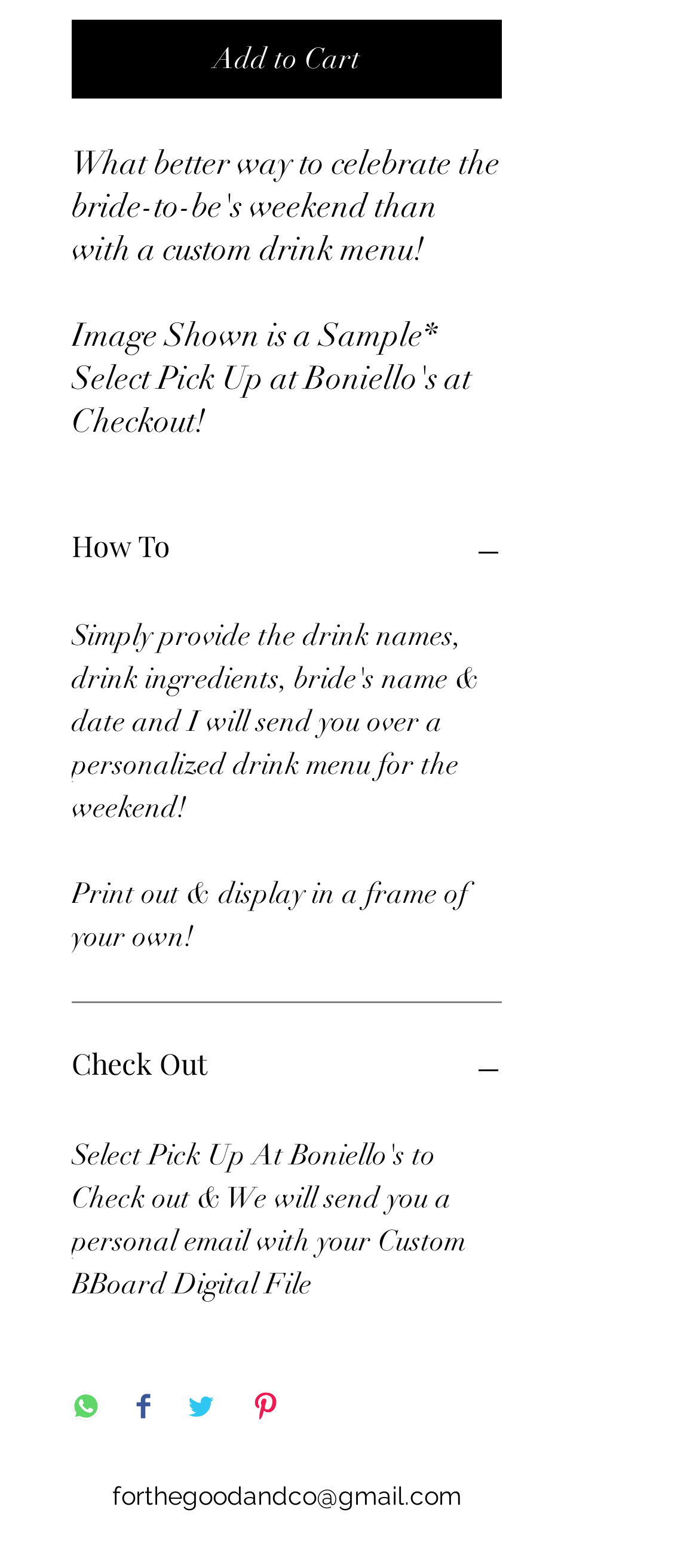From the element description: "forthegoodandco@gmail.com", extract the bounding box coordinates of the UI element. The coordinates should be expressed as four float numbers between 0 and 1, in the order [left, top, right, bottom].

[0.16, 0.944, 0.66, 0.963]